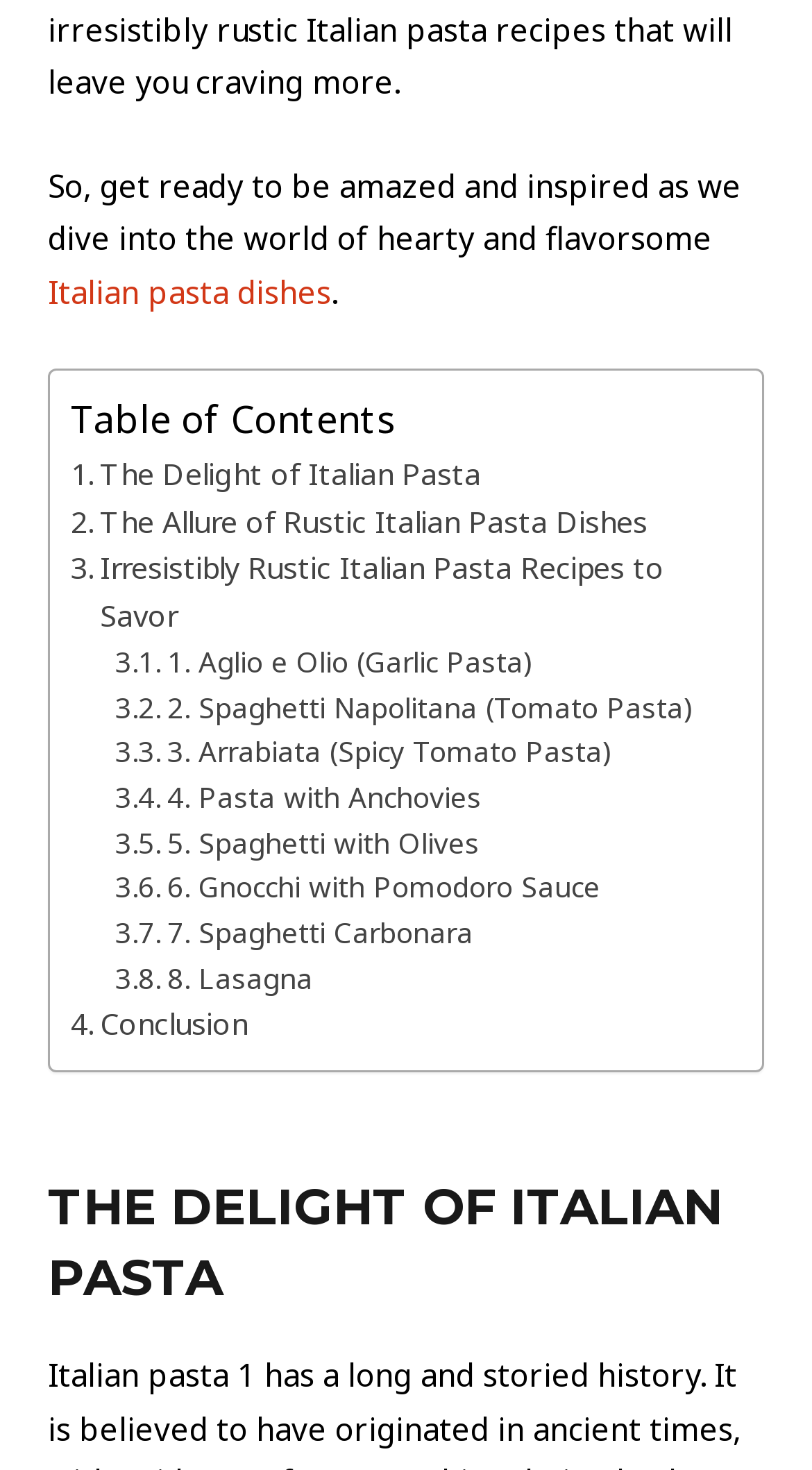Could you locate the bounding box coordinates for the section that should be clicked to accomplish this task: "Read The Delight of Italian Pasta".

[0.087, 0.307, 0.592, 0.34]